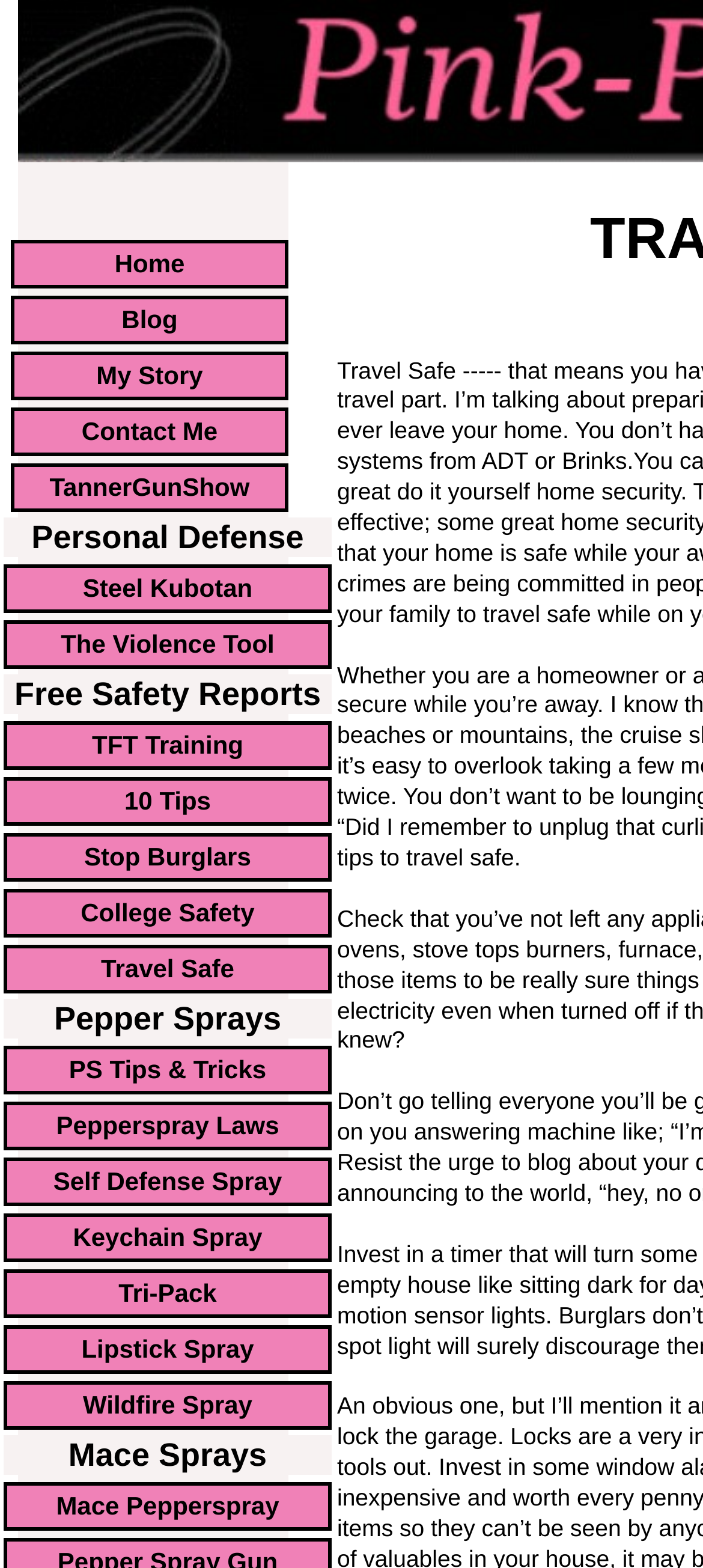Find the bounding box of the web element that fits this description: "PS Tips & Tricks".

[0.005, 0.667, 0.472, 0.698]